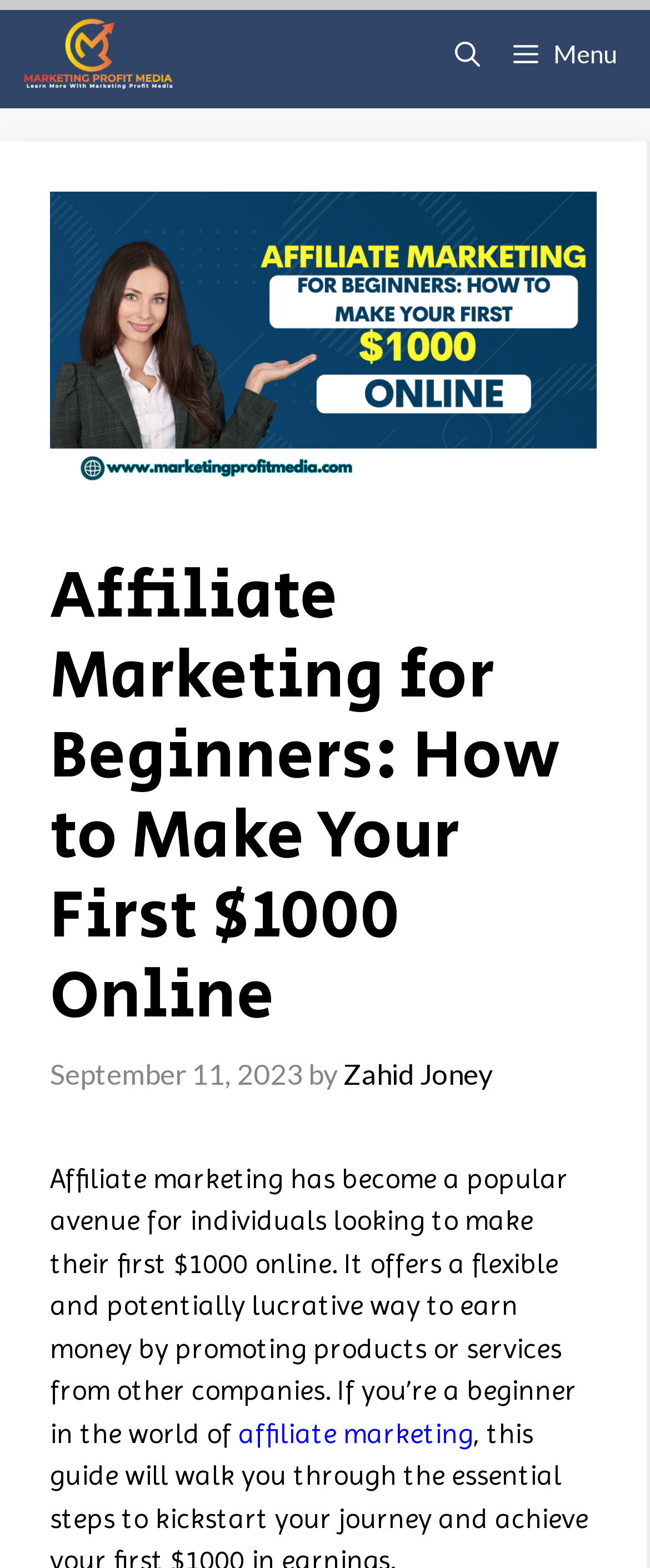What is the topic of the article?
Please interpret the details in the image and answer the question thoroughly.

The topic of the article can be inferred by reading the introductory paragraph, which mentions 'affiliate marketing' as a popular avenue for individuals looking to make their first $1000 online. Additionally, the link 'affiliate marketing' is highlighted in the text, further indicating that it is the main topic of the article.